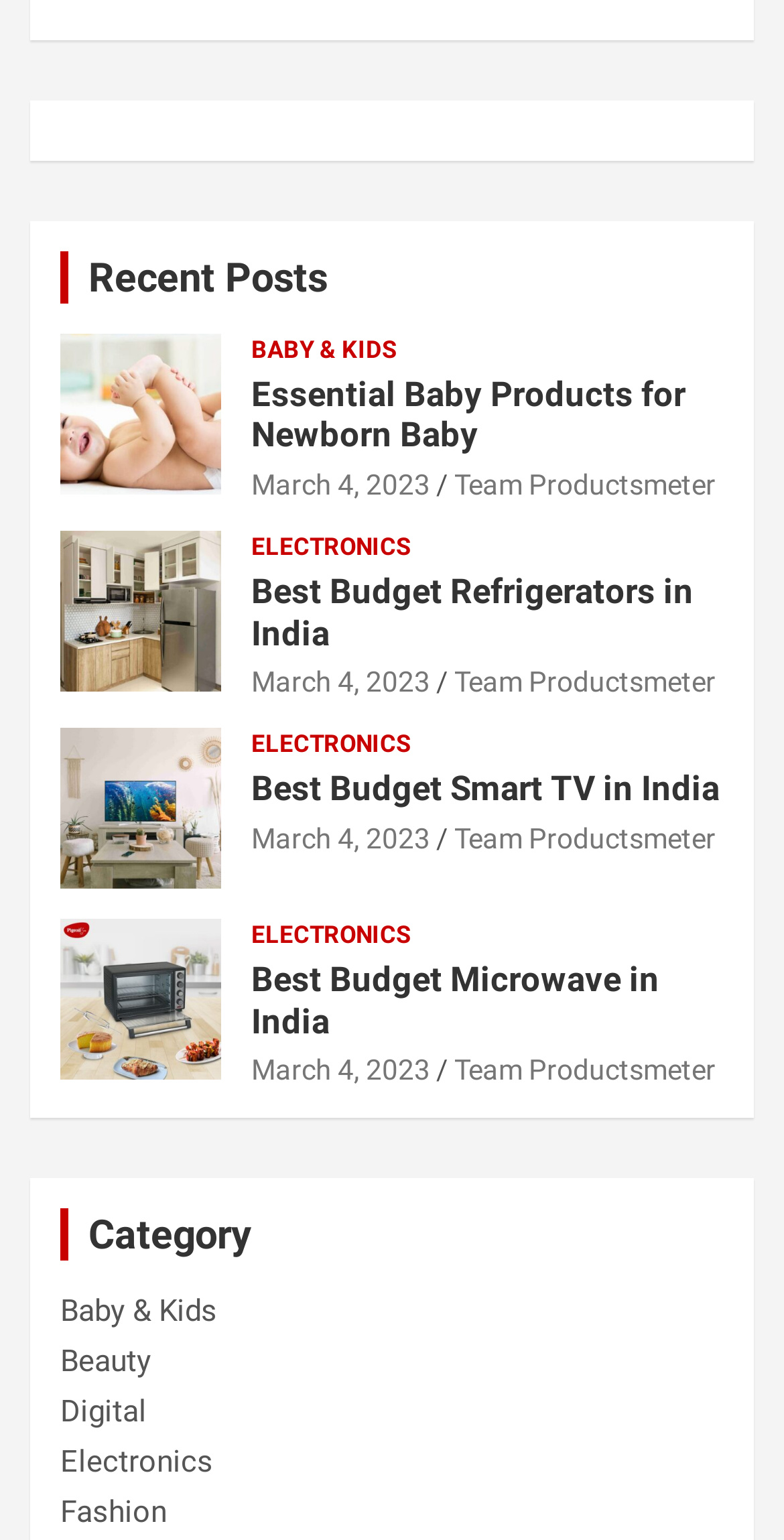Could you locate the bounding box coordinates for the section that should be clicked to accomplish this task: "Explore baby and kids products".

[0.321, 0.217, 0.505, 0.239]